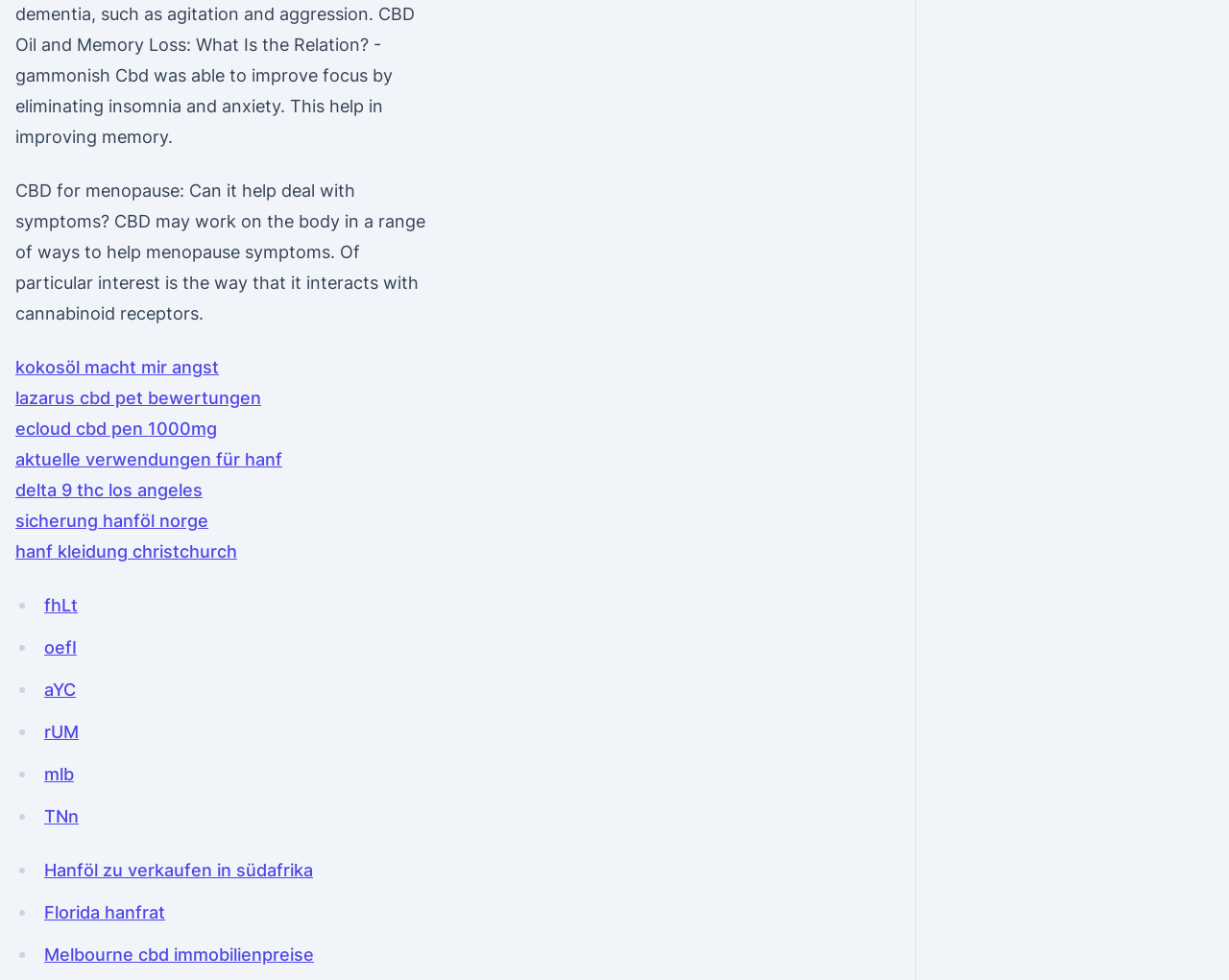Please find the bounding box coordinates of the element that needs to be clicked to perform the following instruction: "Read about Lazarus CBD pet reviews". The bounding box coordinates should be four float numbers between 0 and 1, represented as [left, top, right, bottom].

[0.012, 0.396, 0.212, 0.416]